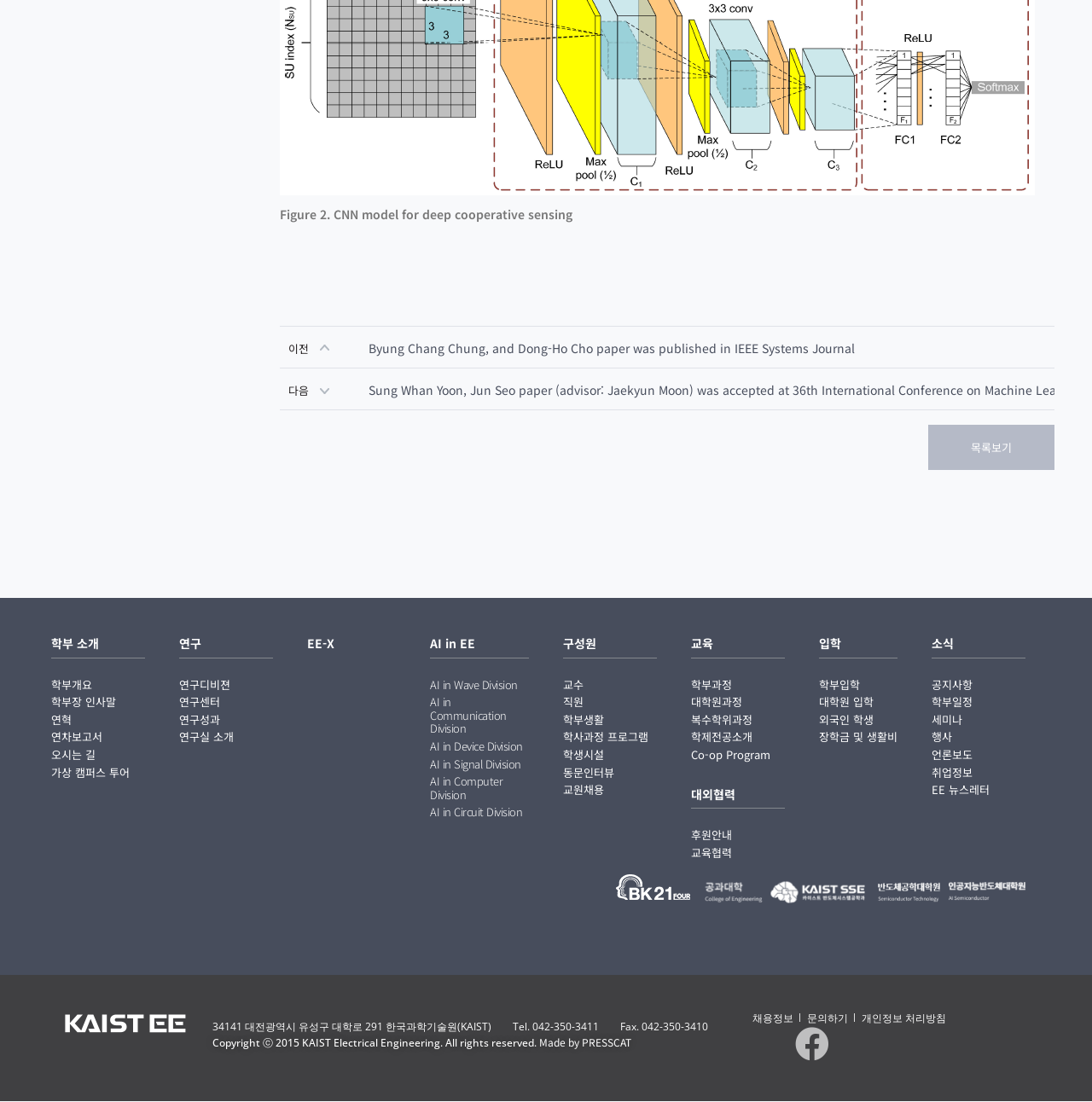Please give a succinct answer using a single word or phrase:
What is the name of the university?

KAIST